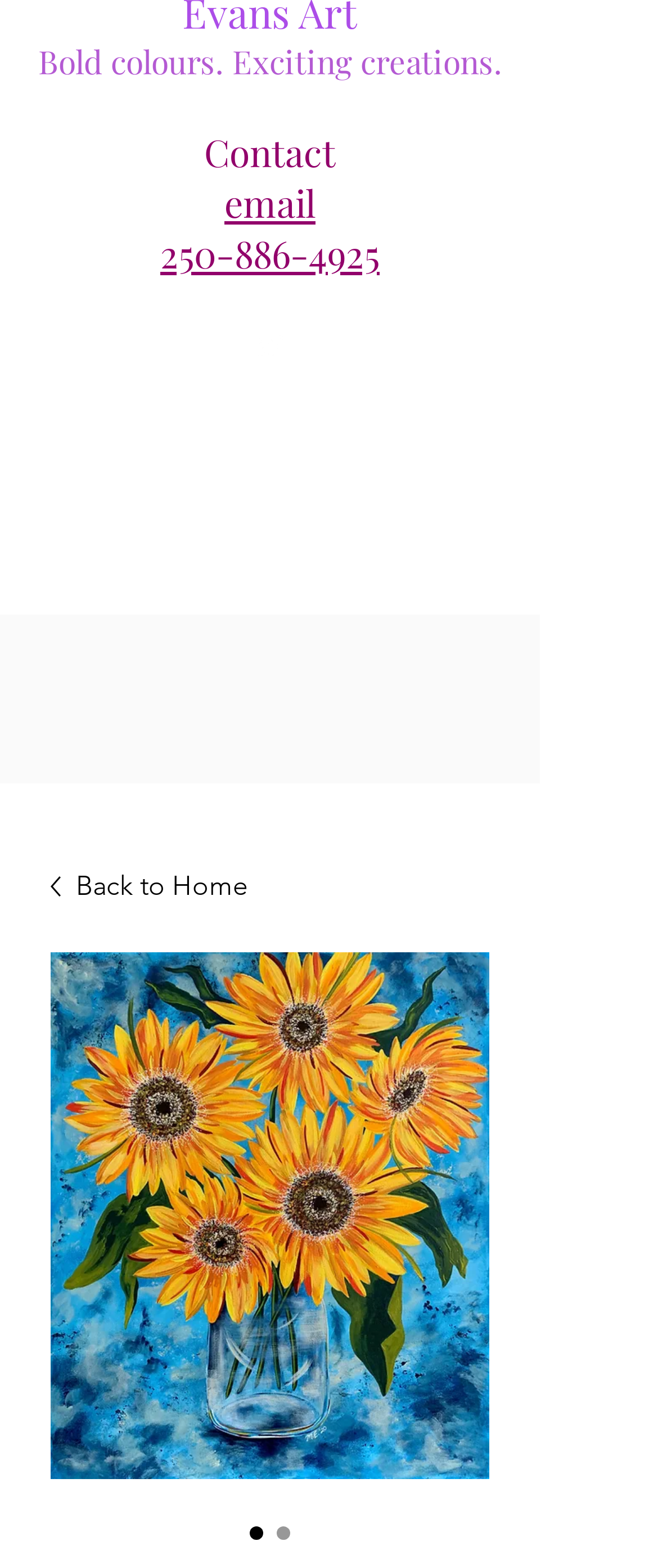Detail the features and information presented on the webpage.

The webpage is titled "Brighten My Day | Megan JL Evans Art" and features a prominent header with the text "Bold colours. Exciting creations." at the top-left corner. Below this header, there is a contact section with a heading "Contact email 250-886-4925" and a link to the email address. 

To the right of the contact section, there is a social bar with a link to Twitter, accompanied by a Twitter icon. Next to the social bar, there is a link to a cart with 0 items, which is represented by an SVG icon.

On the top-right corner, there is a button to open a navigation menu. When opened, the menu contains a link to "Back to Home" with a small icon, an image of "Brighten My Day", and two radio buttons, one of which is checked, both labeled "Brighten My Day". 

The meta description mentions a sunflower as a symbol of peace and hope, and "Brighten My Day" as a 20x24 inch still, which might be related to the artwork or image presented on the webpage.